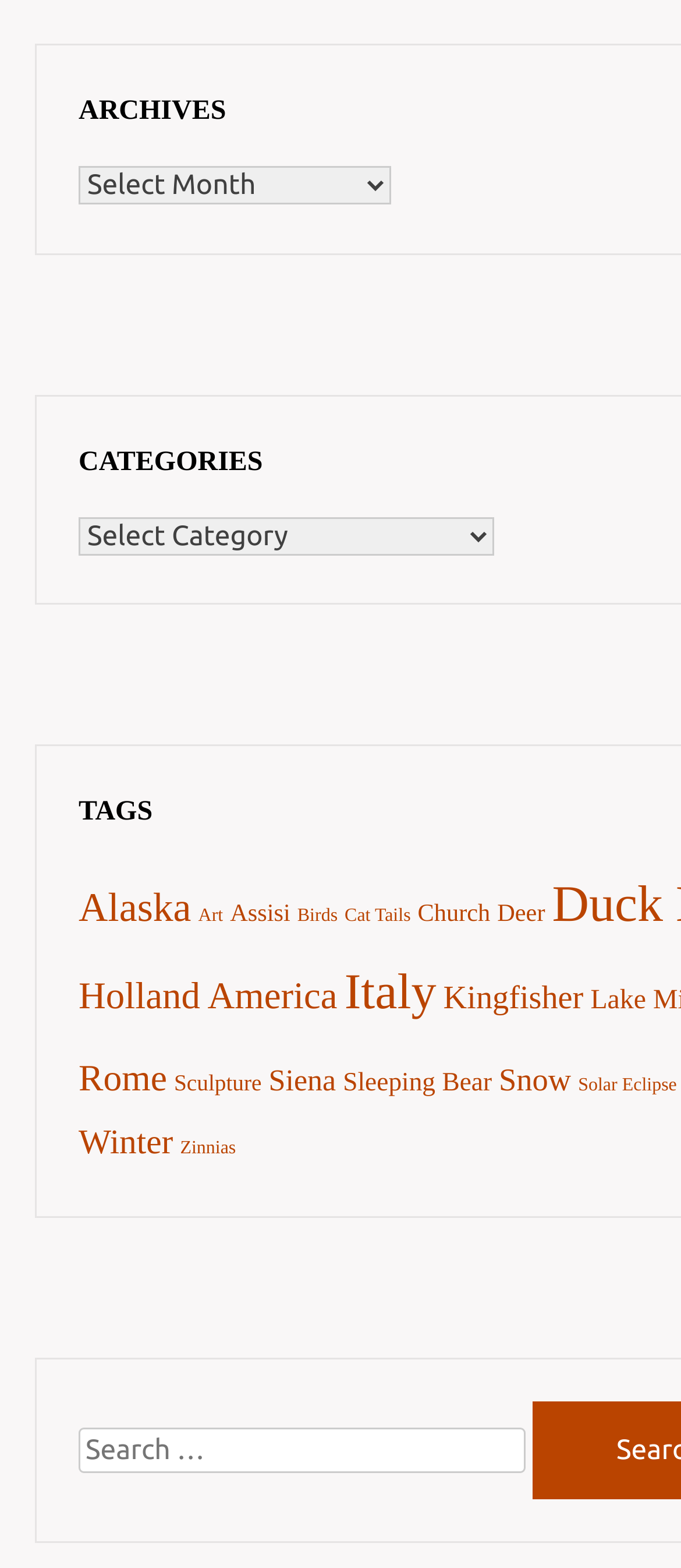What is the purpose of the text box at the bottom of the page?
Answer the question with as much detail as possible.

The text box at the bottom of the page has a label 'Search for:' and is accompanied by a searchbox element, suggesting that its purpose is to allow users to search for something.